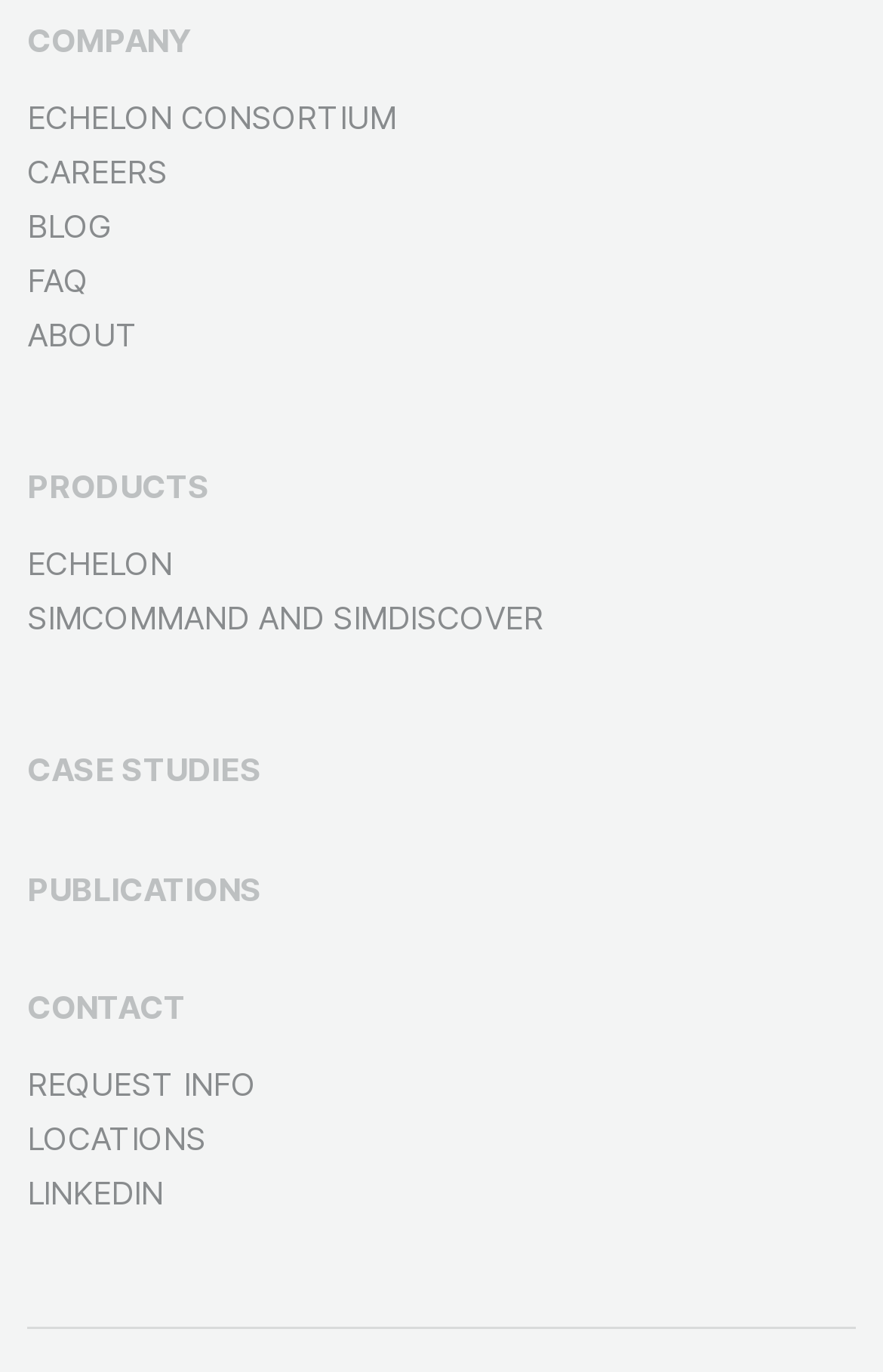Identify the bounding box coordinates for the region to click in order to carry out this instruction: "Explore careers". Provide the coordinates using four float numbers between 0 and 1, formatted as [left, top, right, bottom].

[0.031, 0.11, 0.19, 0.138]